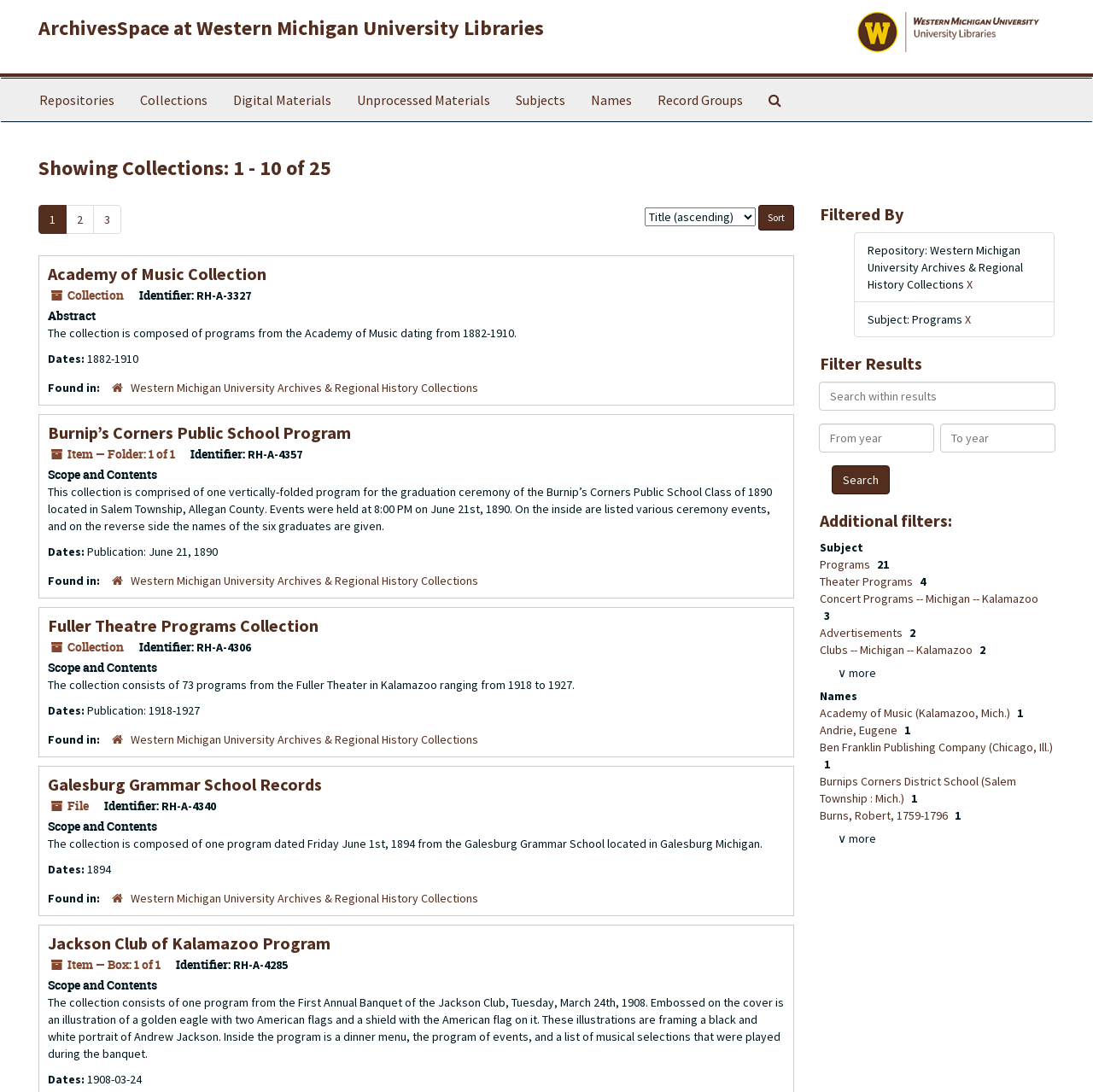Can you show the bounding box coordinates of the region to click on to complete the task described in the instruction: "Click on the 'Repositories' link"?

[0.024, 0.072, 0.116, 0.111]